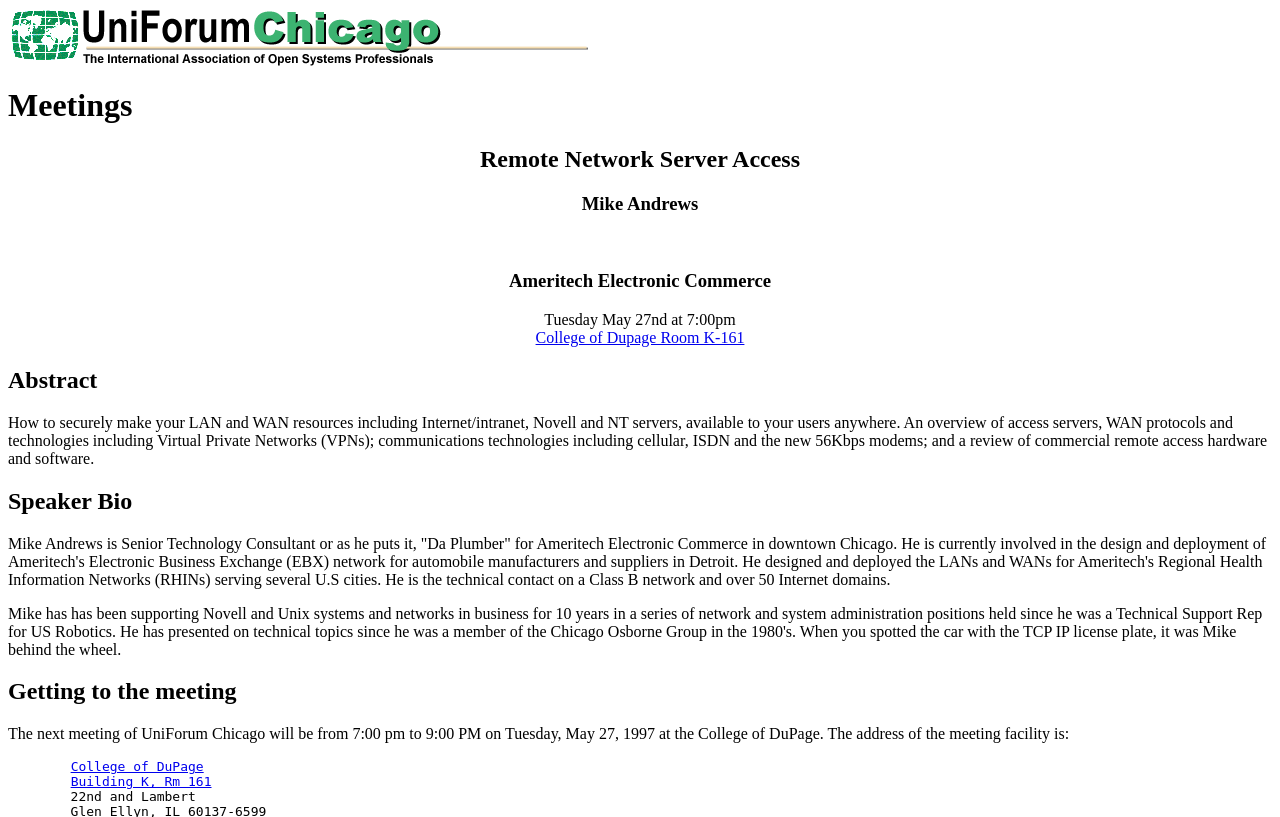What is the topic of the meeting?
Based on the image, provide your answer in one word or phrase.

Remote Network Server Access